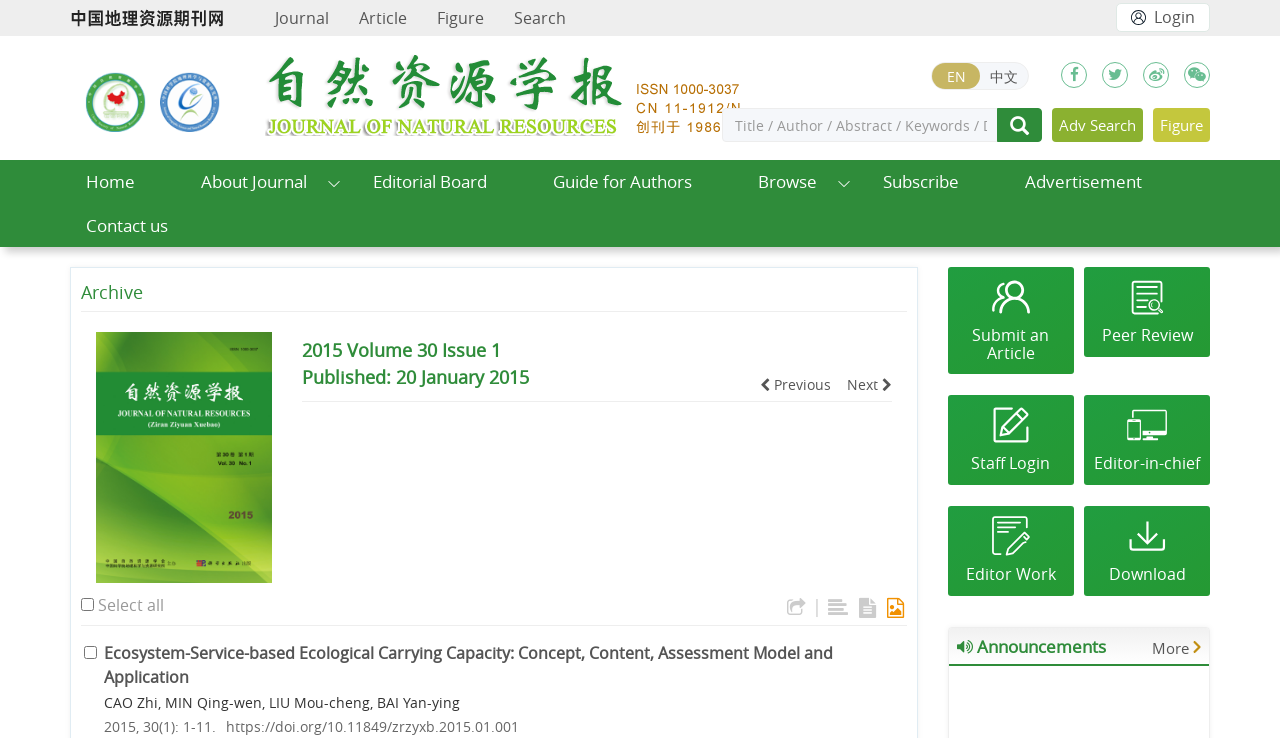What is the purpose of the checkbox at the top of the page?
From the image, respond with a single word or phrase.

Select all